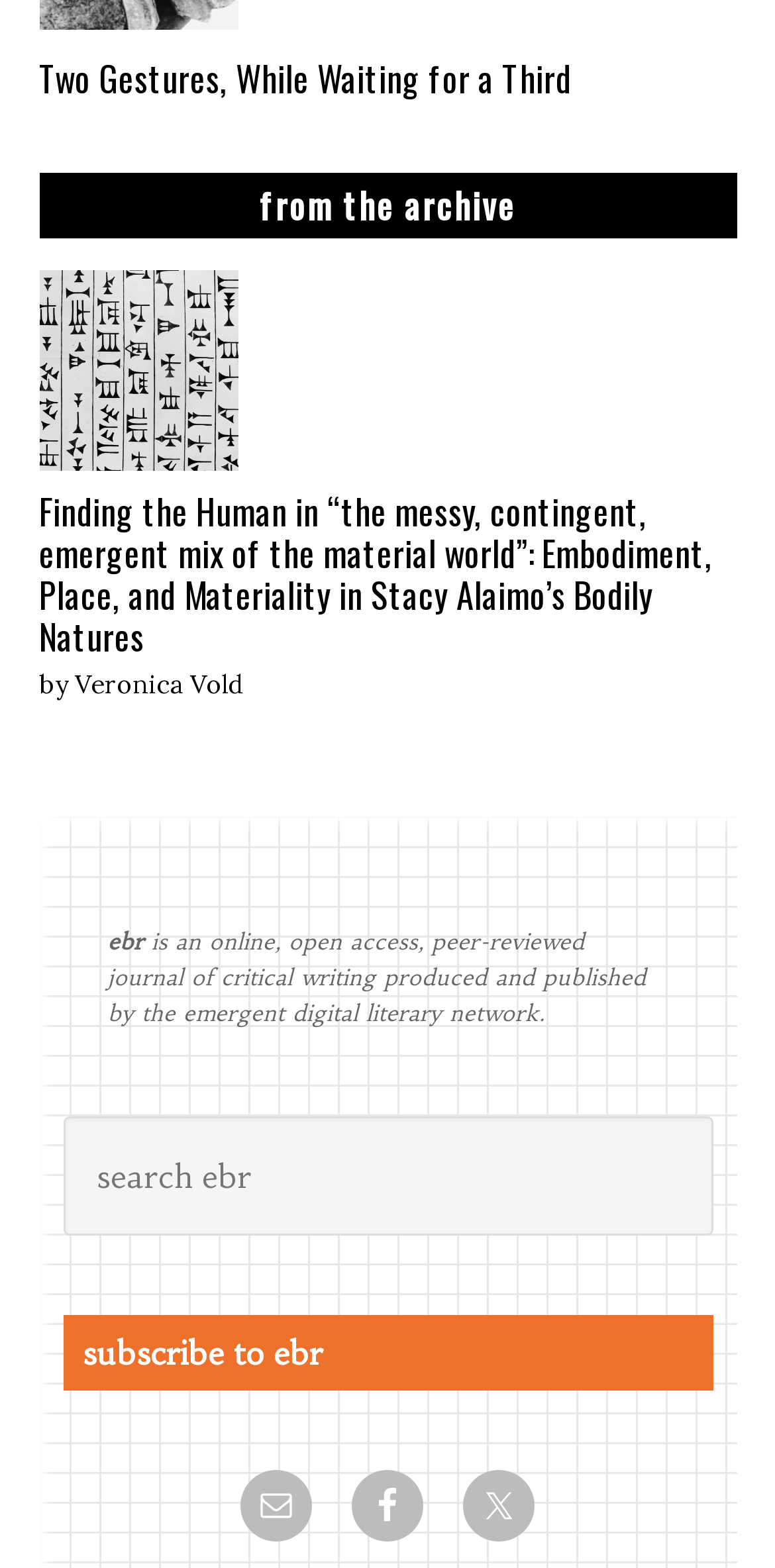Given the description "Facebook", determine the bounding box of the corresponding UI element.

[0.454, 0.938, 0.546, 0.984]